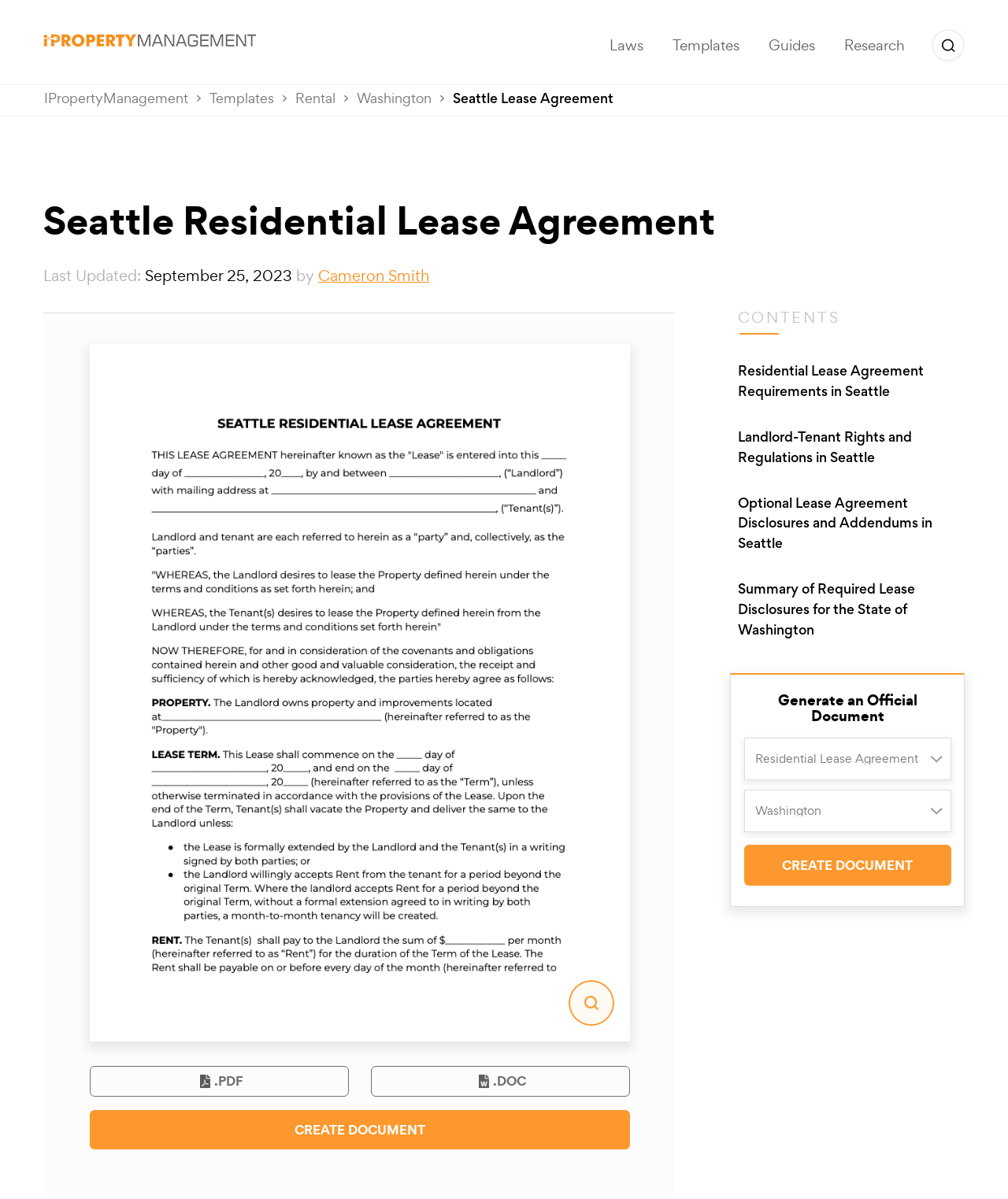What are the available file formats for the lease agreement?
Using the details from the image, give an elaborate explanation to answer the question.

The webpage provides links to download the lease agreement in '.PDF' and '.DOC' formats, which correspond to PDF and Word file formats, respectively.